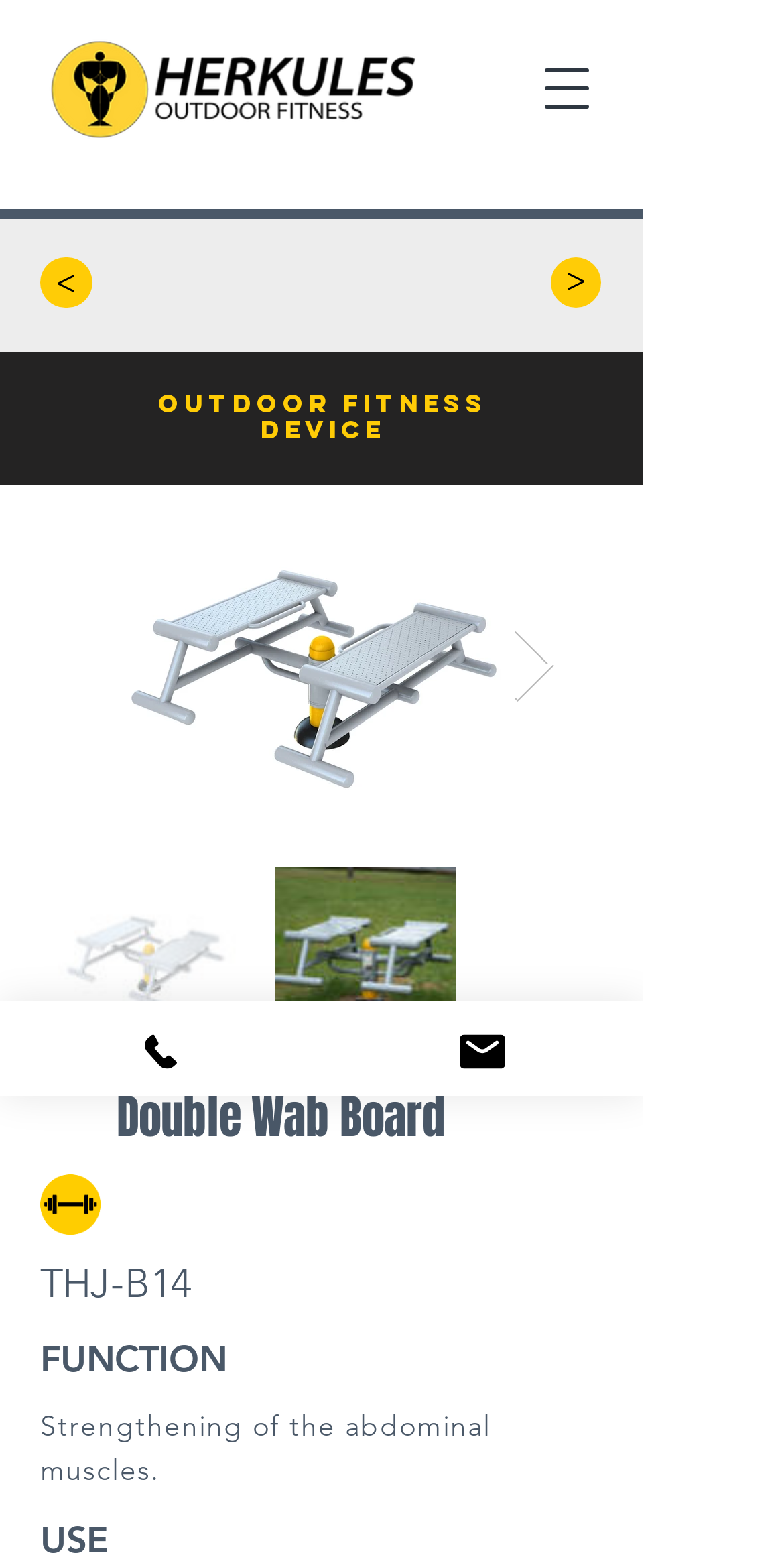Provide a comprehensive description of the webpage.

The webpage appears to be a product page for outdoor fitness equipment, specifically the "THJ-B14, Double Wab Board". At the top left corner, there is a logo image with the text "logo_text.png". Next to the logo, there is an "Open navigation menu" button. 

Below the logo, there are two arrow buttons, one pointing left and the other pointing right, which are likely used for navigation. 

The main content of the page is divided into sections, with headings such as "OUTDOOR FITNESS DEVICE", "Double Wab Board", "FUNCTION", and "USE". 

Under the "OUTDOOR FITNESS DEVICE" heading, there is a "Next Item" button with an image. 

The "Double Wab Board" section has a heading with the same text, and below it, there is a heading "THJ-B14". 

The "FUNCTION" section has a heading and a paragraph of text that describes the function of the equipment, specifically strengthening the abdominal muscles. 

The "USE" section has a heading, but no additional text or images are provided. 

At the bottom of the page, there are two links, "Phone" and "Email", each accompanied by an image.